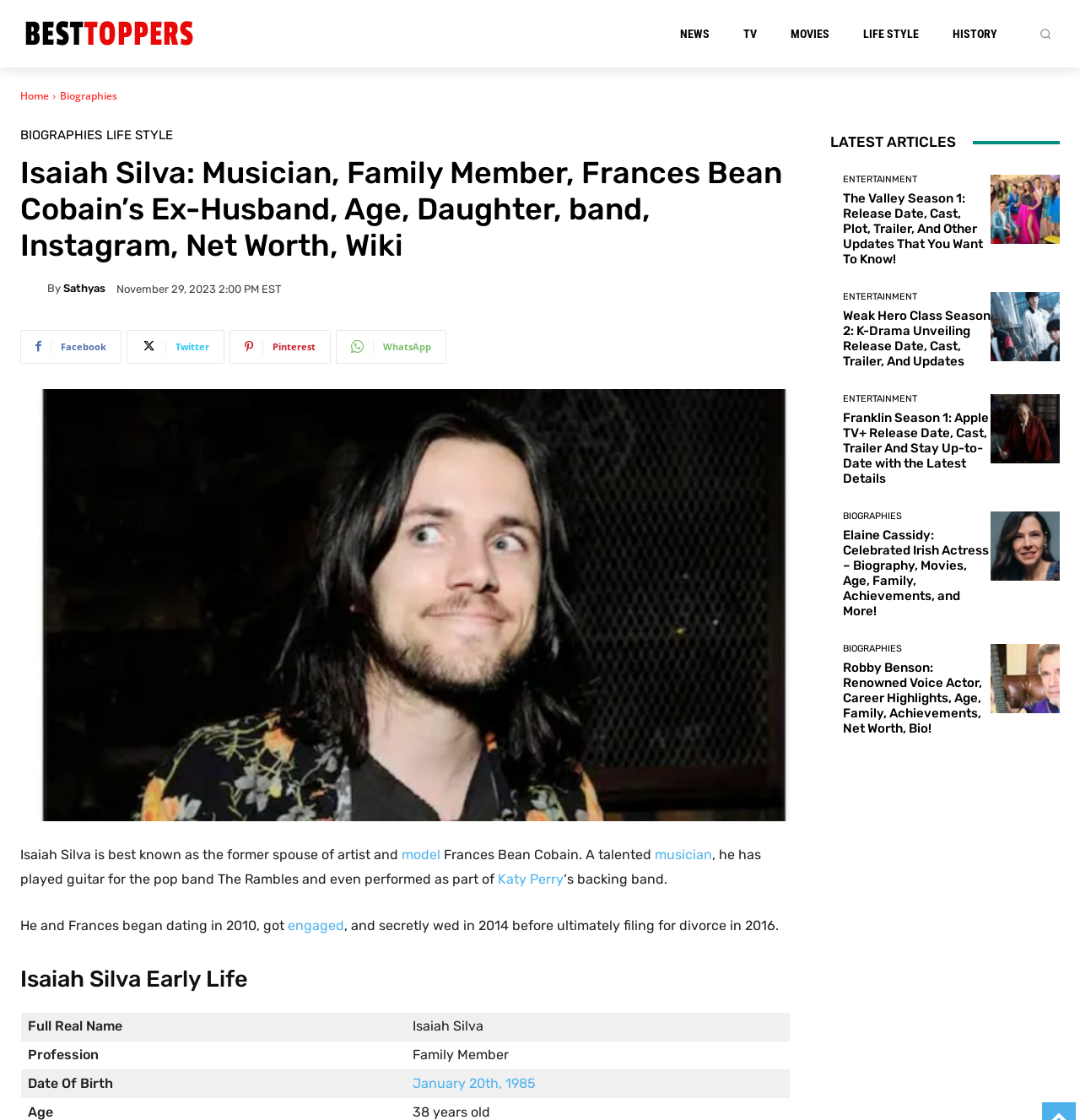Please identify the bounding box coordinates of the element I should click to complete this instruction: 'Check out the latest articles'. The coordinates should be given as four float numbers between 0 and 1, like this: [left, top, right, bottom].

[0.769, 0.115, 0.981, 0.138]